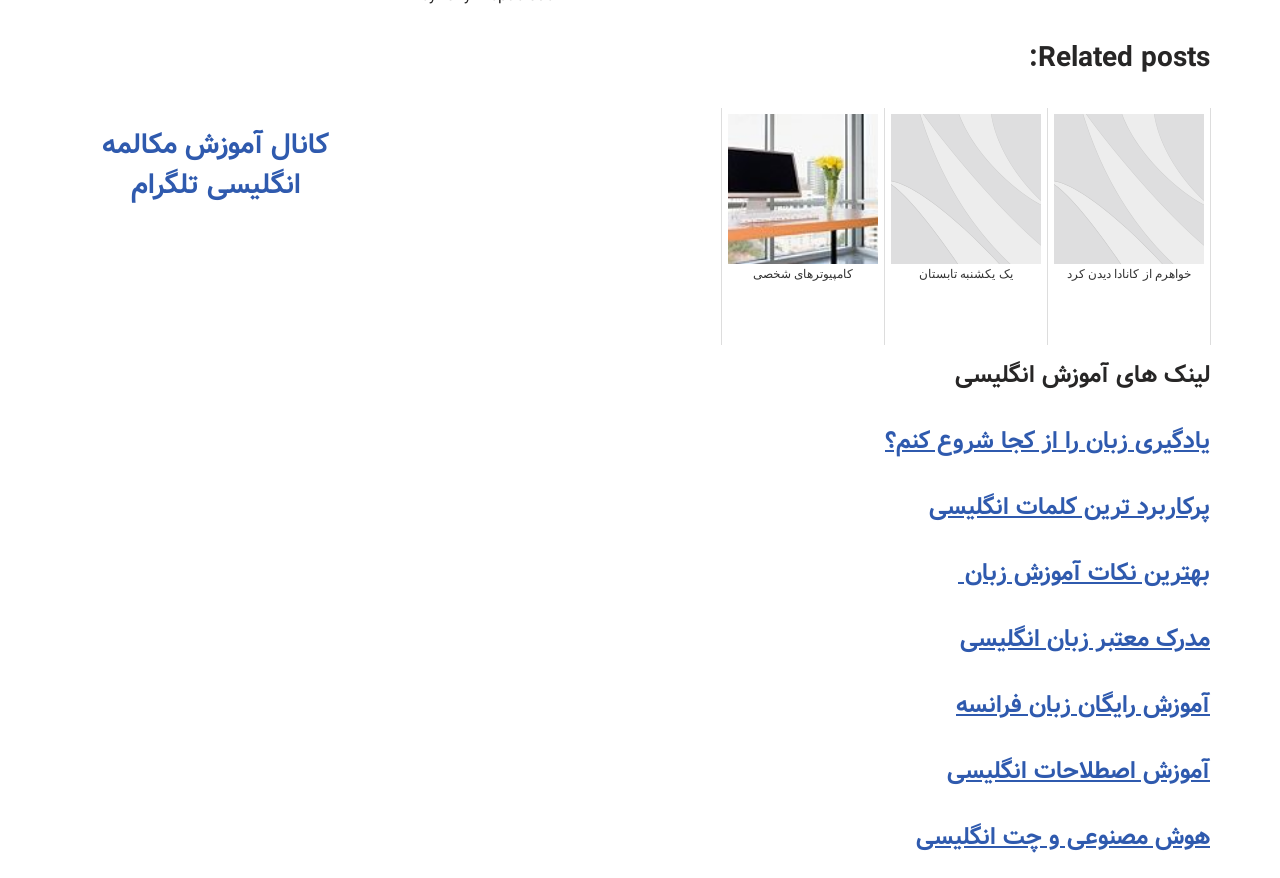What is the topic of the last link on the webpage?
Can you provide a detailed and comprehensive answer to the question?

The last link on the webpage is located at the bottom, and its topic is 'هوش مصنوعی و چت انگلیسی', which translates to 'Artificial Intelligence and English Chat'.